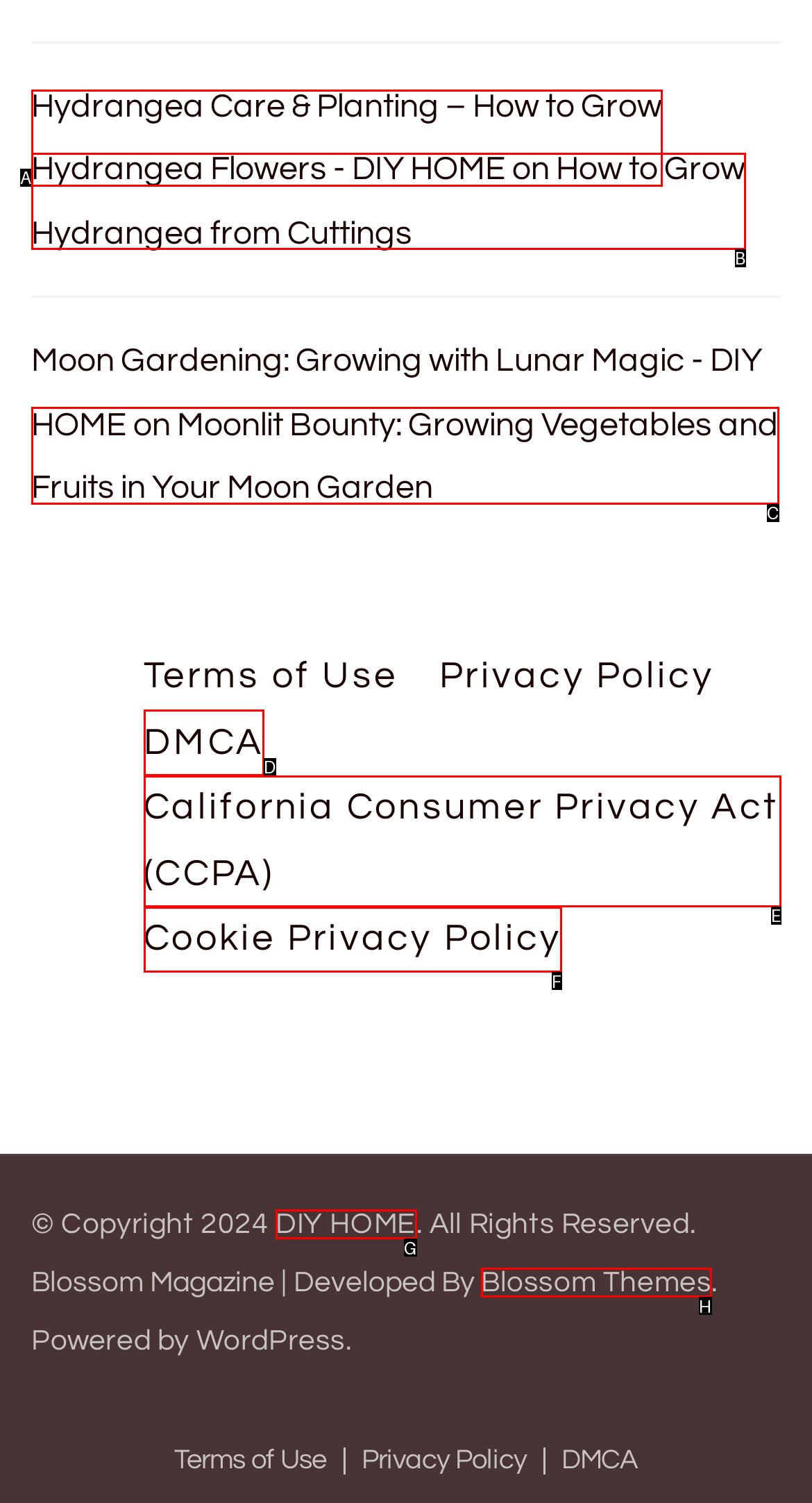Select the letter of the UI element that best matches: DIY HOME
Answer with the letter of the correct option directly.

G